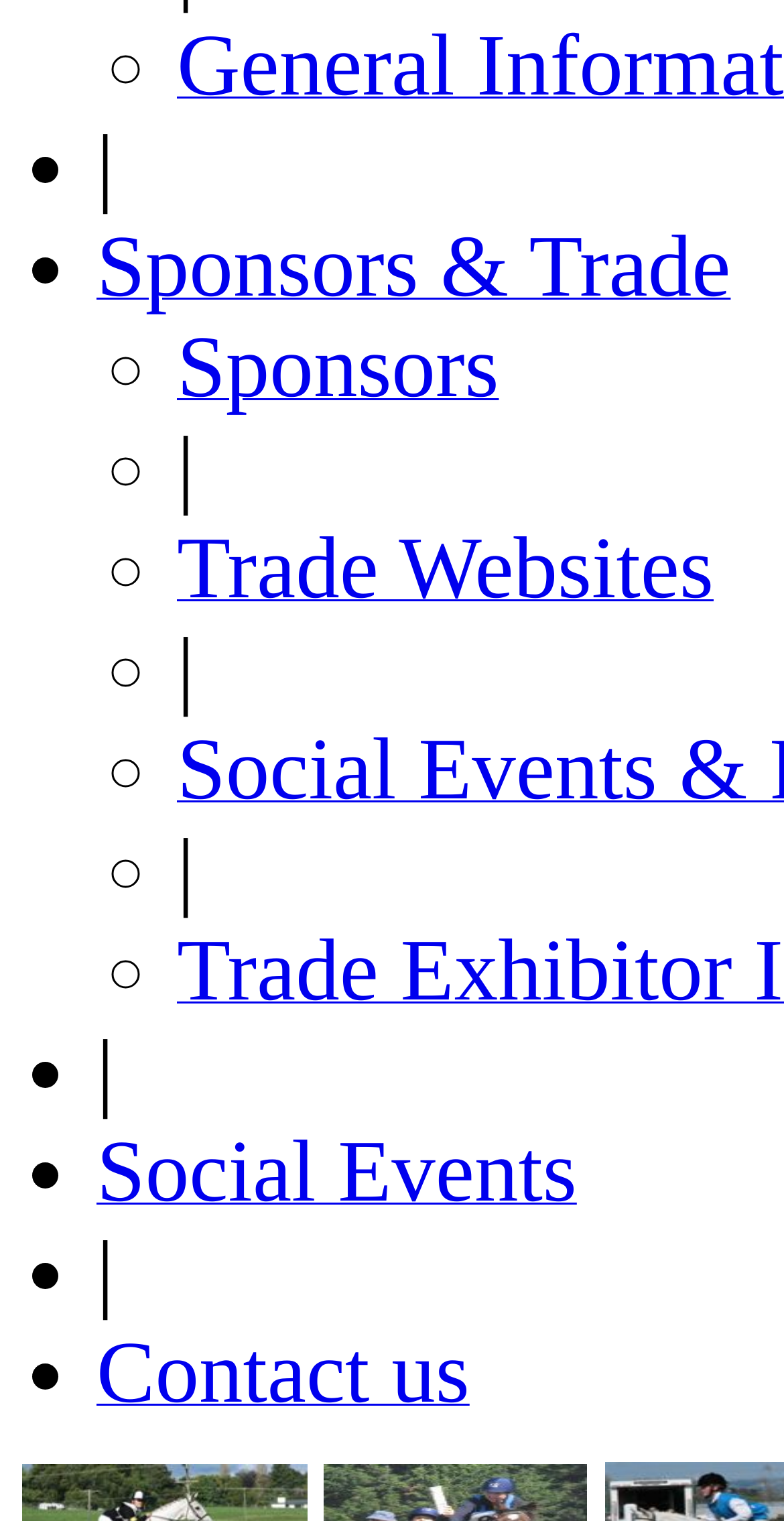Locate the bounding box coordinates of the area where you should click to accomplish the instruction: "Visit Sponsors".

[0.226, 0.243, 0.636, 0.266]